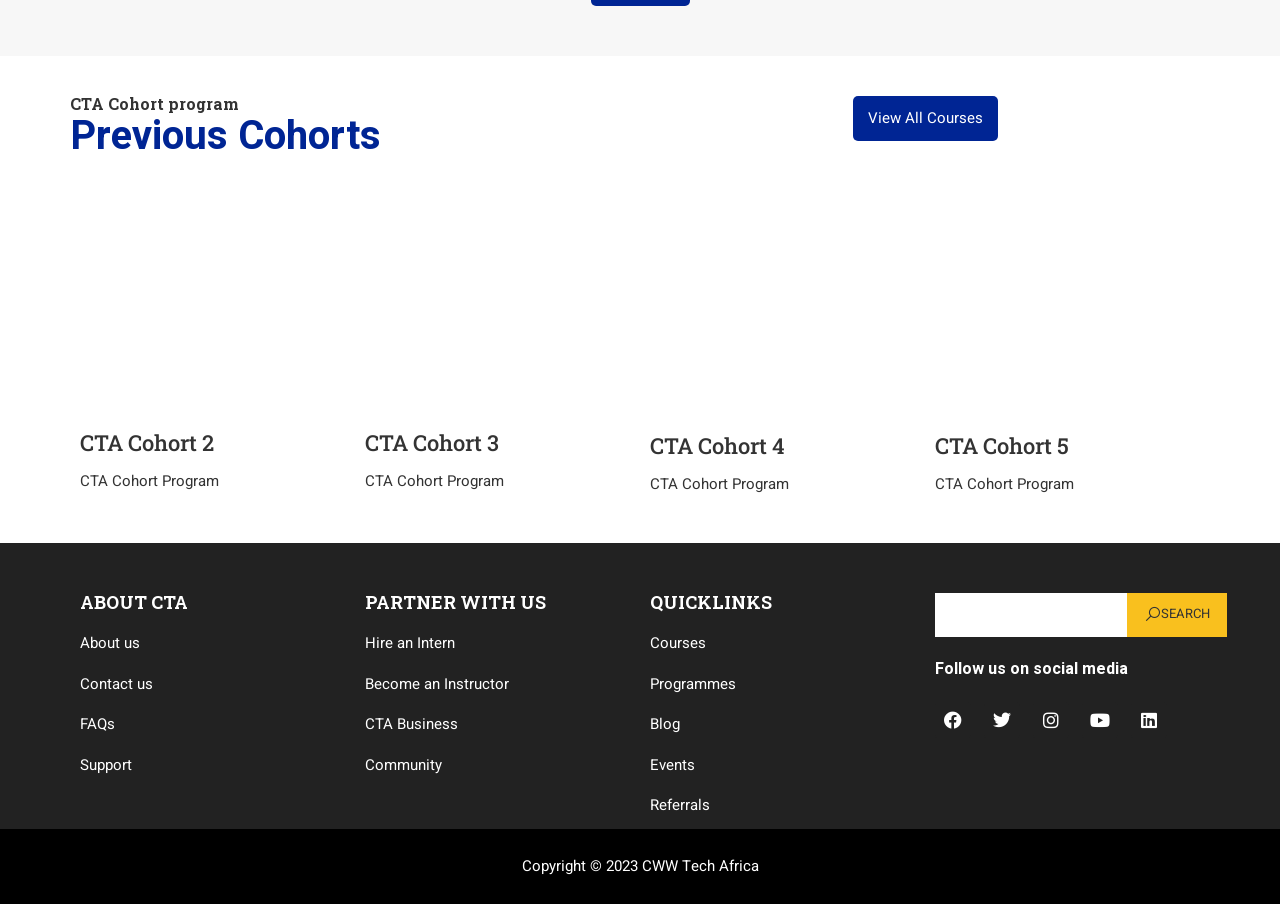Indicate the bounding box coordinates of the clickable region to achieve the following instruction: "Hire an Intern."

[0.285, 0.699, 0.355, 0.723]